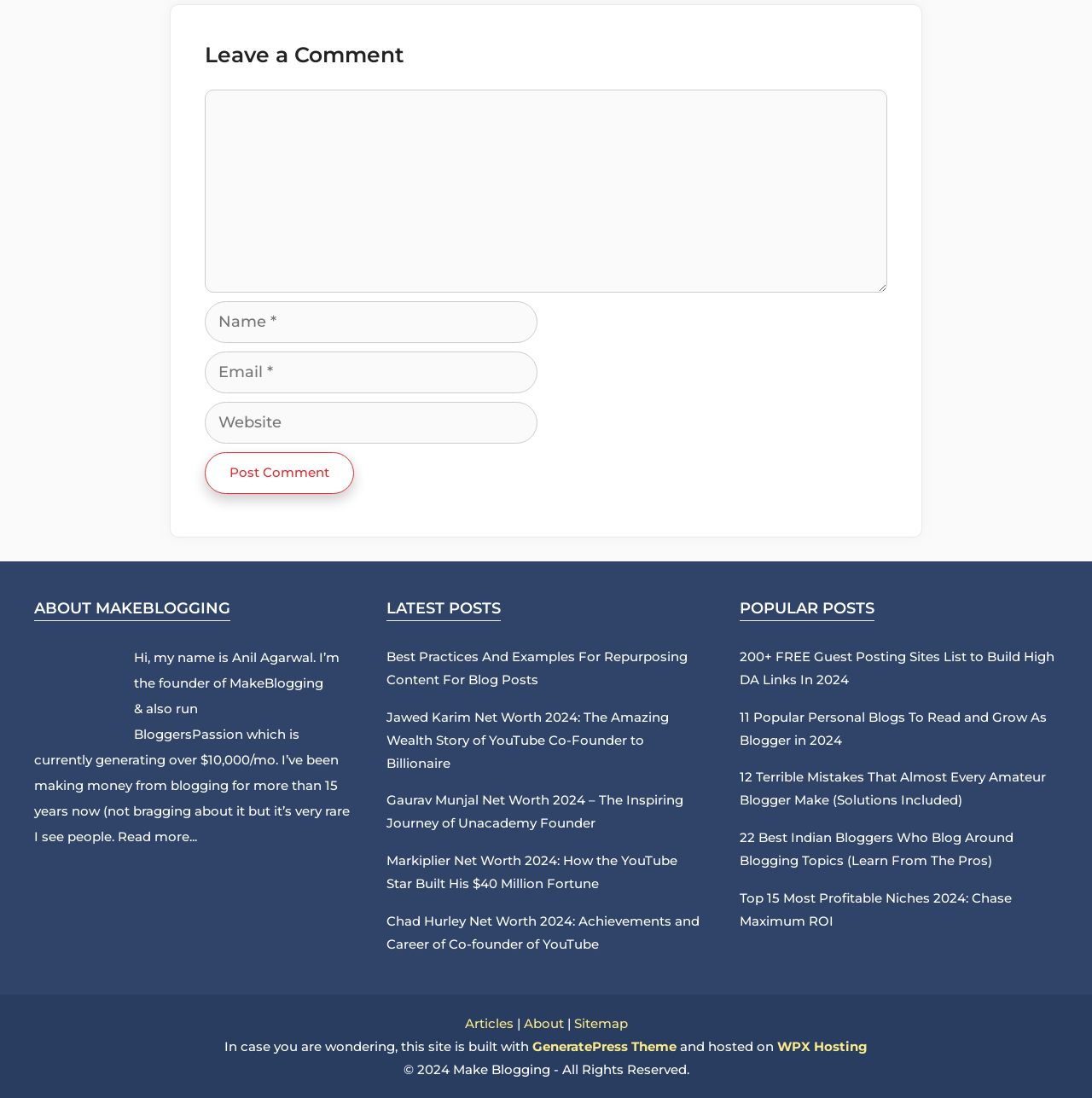Locate the bounding box coordinates of the item that should be clicked to fulfill the instruction: "Leave a comment".

[0.188, 0.035, 0.812, 0.065]